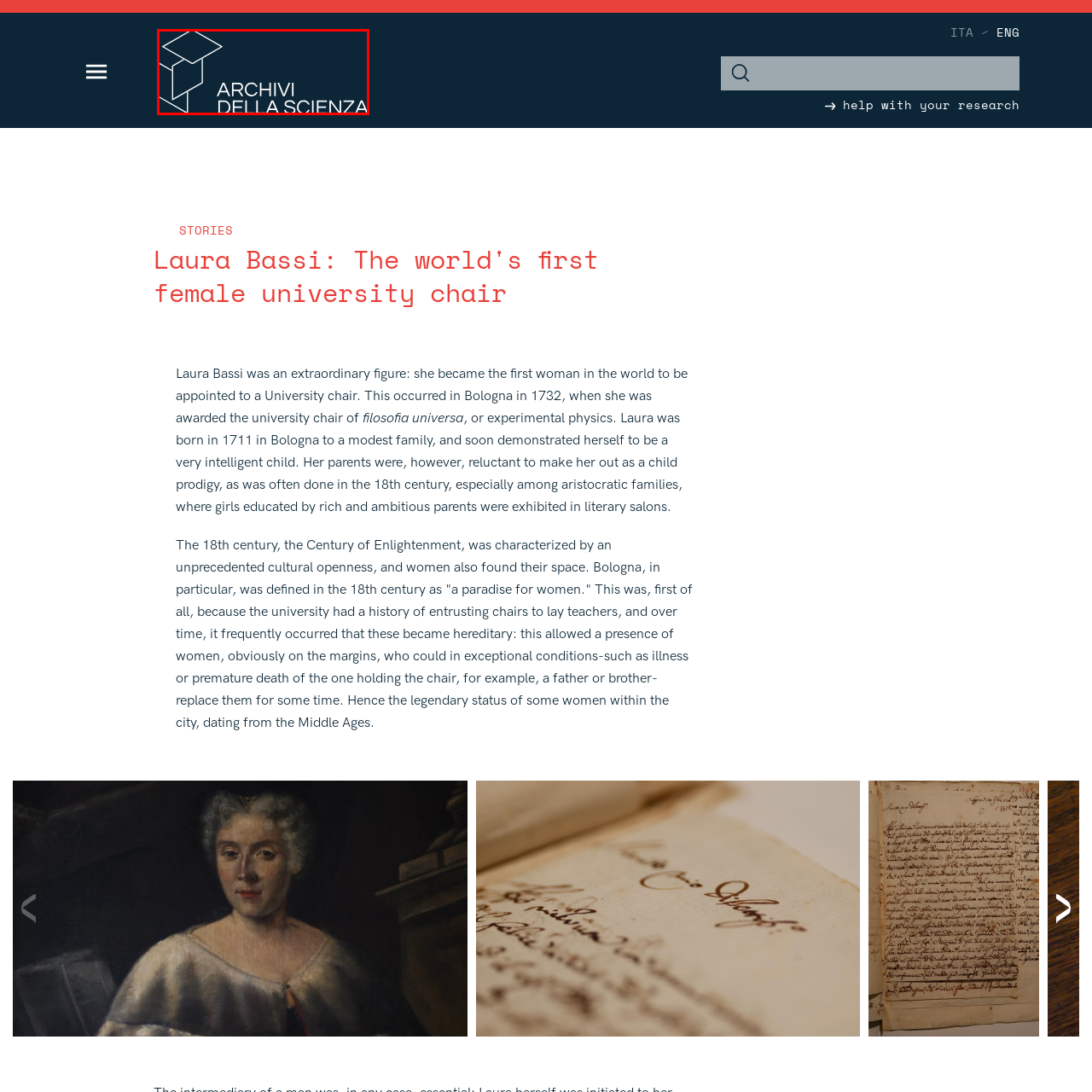Give a comprehensive description of the picture highlighted by the red border.

The image showcases the logo of "Archivi della Scienza," which translates to "Archives of Science." Featured prominently is the contemporary design incorporating an academic cap, symbolizing education and scholarly achievement, aligned with the thematic focus on historical contributions to science. The logo's elegant typography and clean lines embody a modern aesthetic, effectively linking the past and present in the pursuit of scientific knowledge. The dark background enhances the visibility of the logo, providing a striking contrast that draws the viewer’s attention, embodying the importance and reverence of the historical archives it represents.